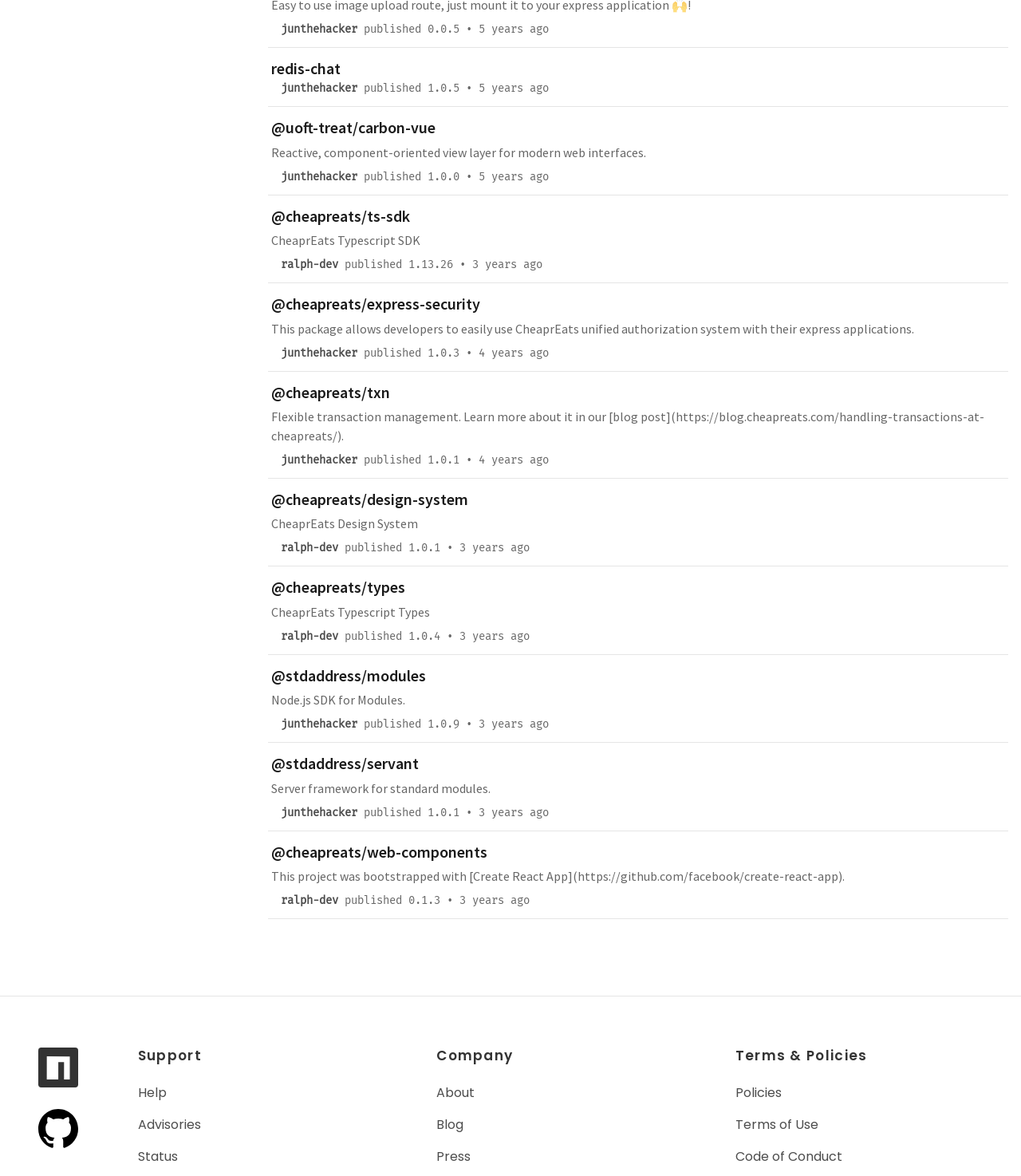What is the purpose of @cheapreats/express-security?
Using the picture, provide a one-word or short phrase answer.

unified authorization system